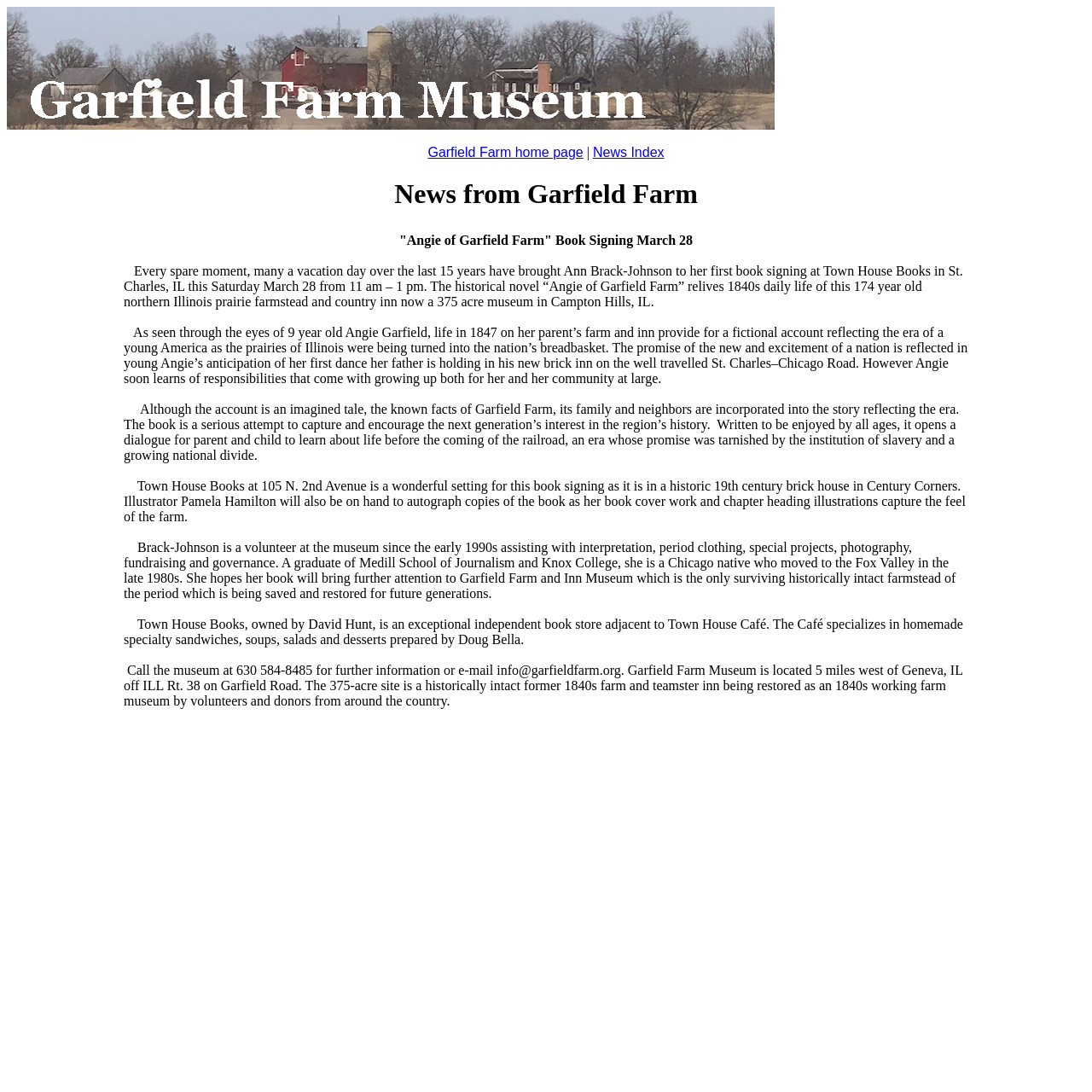What is the name of the book being signed?
From the image, respond with a single word or phrase.

Angie of Garfield Farm